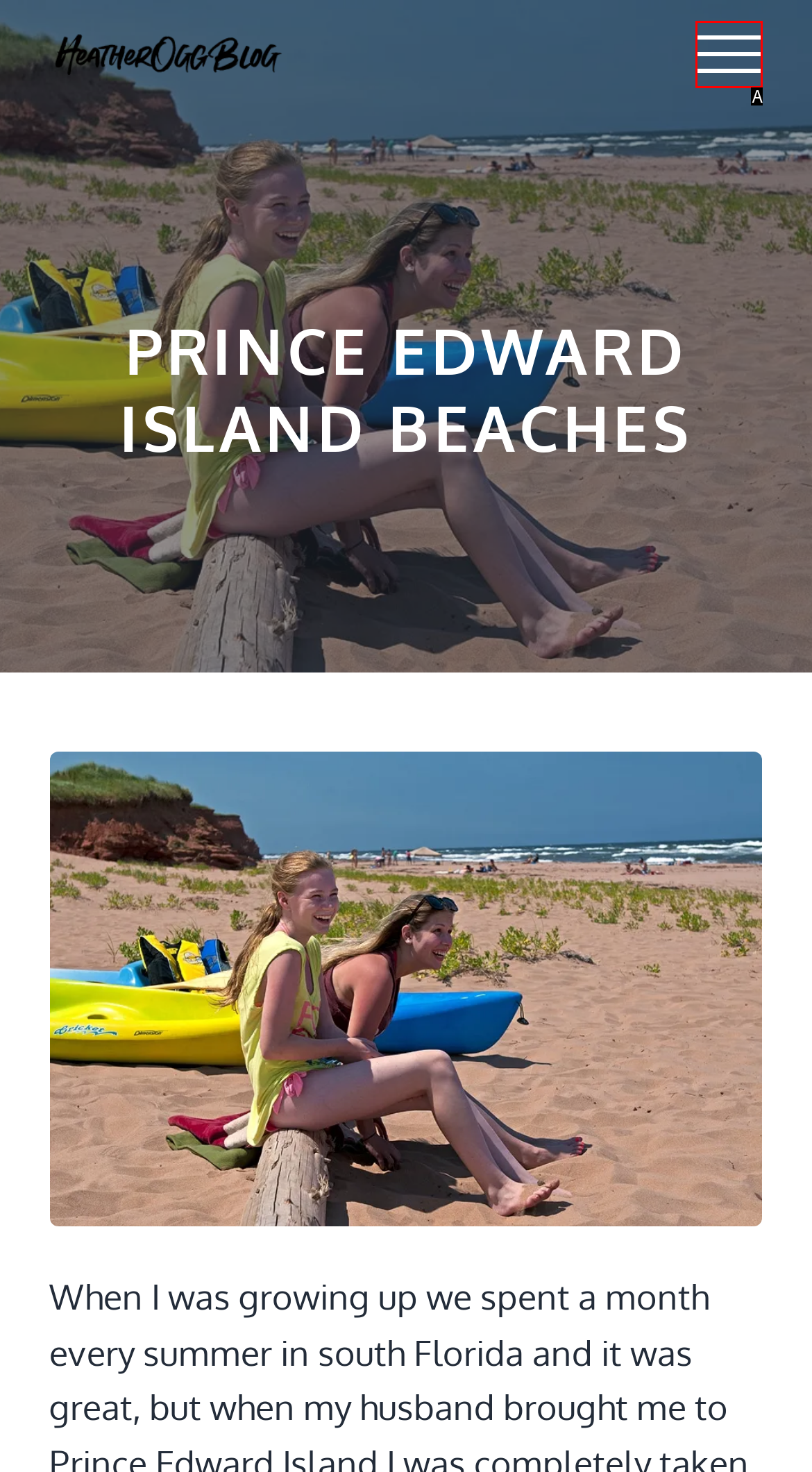Identify which HTML element aligns with the description: Menu
Answer using the letter of the correct choice from the options available.

A